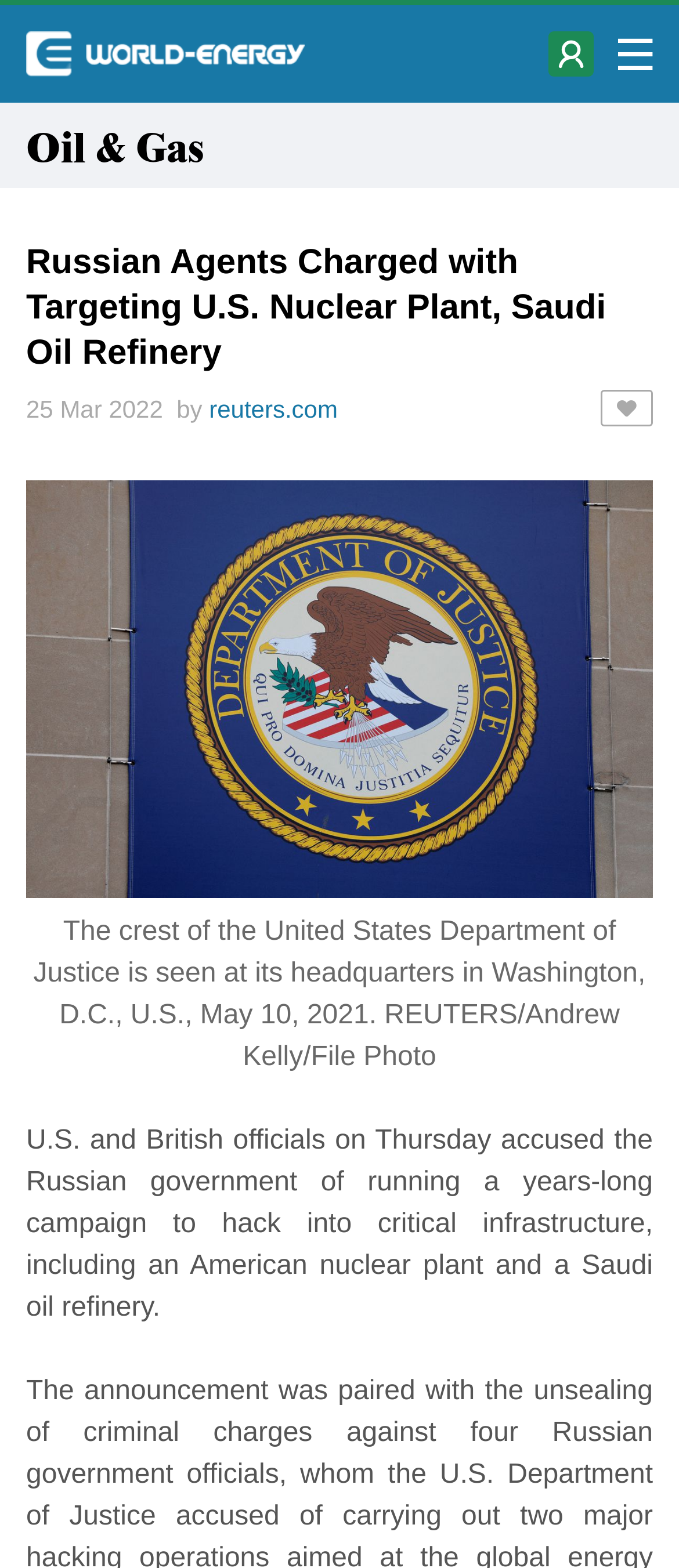Please answer the following question using a single word or phrase: 
What is the source of the news article?

Reuters